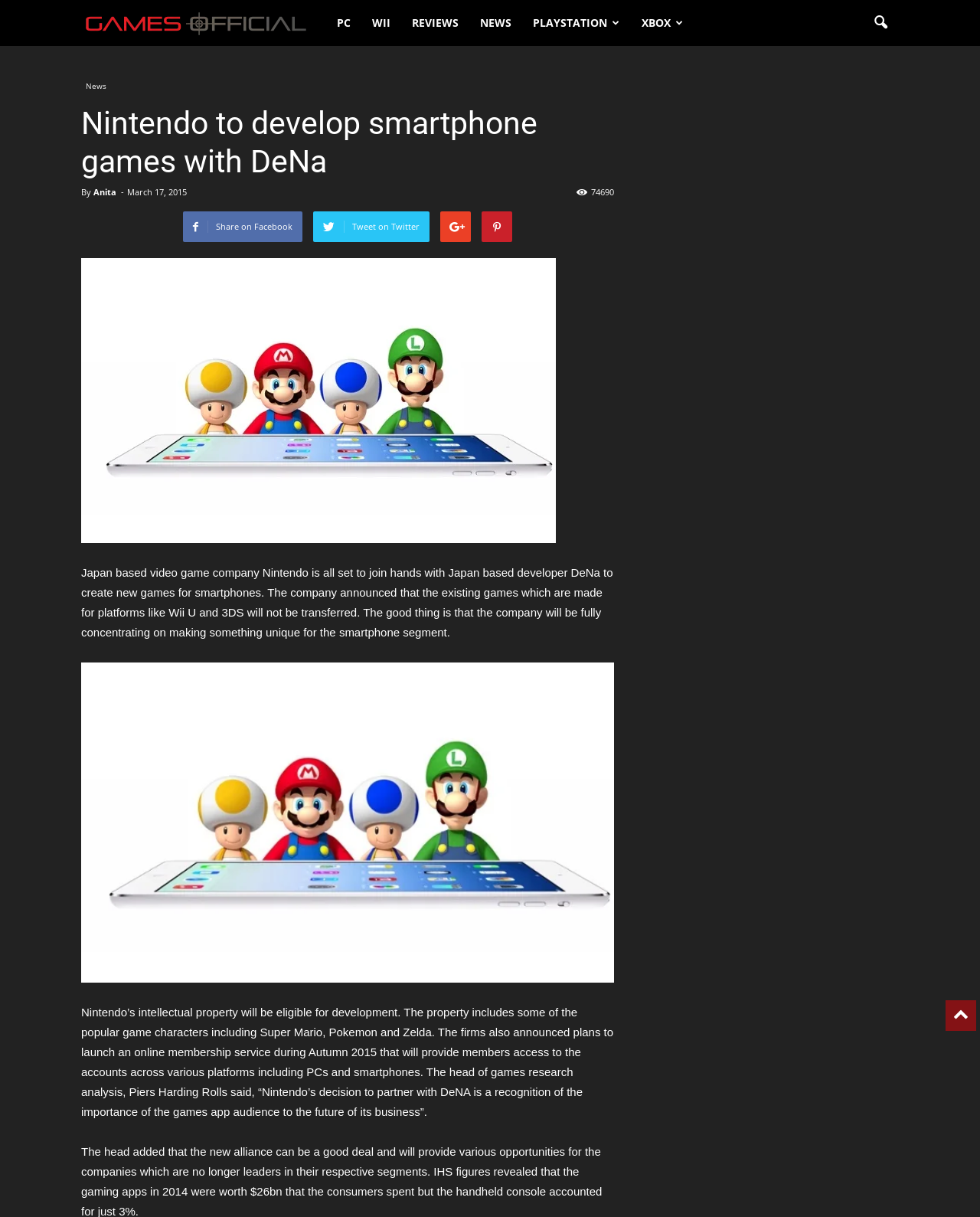Give a one-word or one-phrase response to the question:
What is Nintendo partnering with to create new games?

DeNa